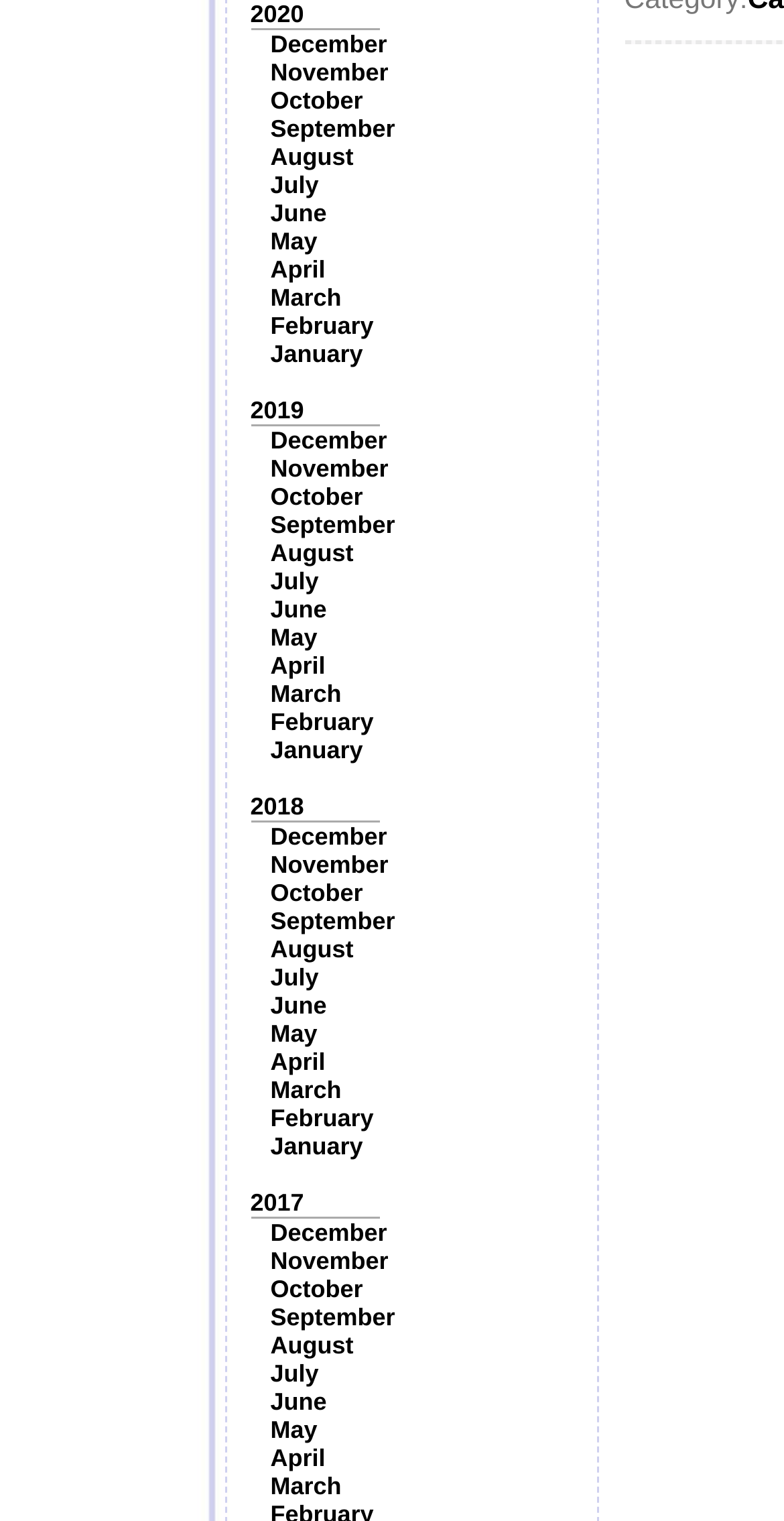Carefully observe the image and respond to the question with a detailed answer:
How many months are listed under the year 2020?

By analyzing the links under the year 2020, I counted 12 months, starting from January at the top with a bounding box coordinate of [0.345, 0.223, 0.463, 0.242] and ending with December at the bottom with a bounding box coordinate of [0.345, 0.02, 0.494, 0.038].